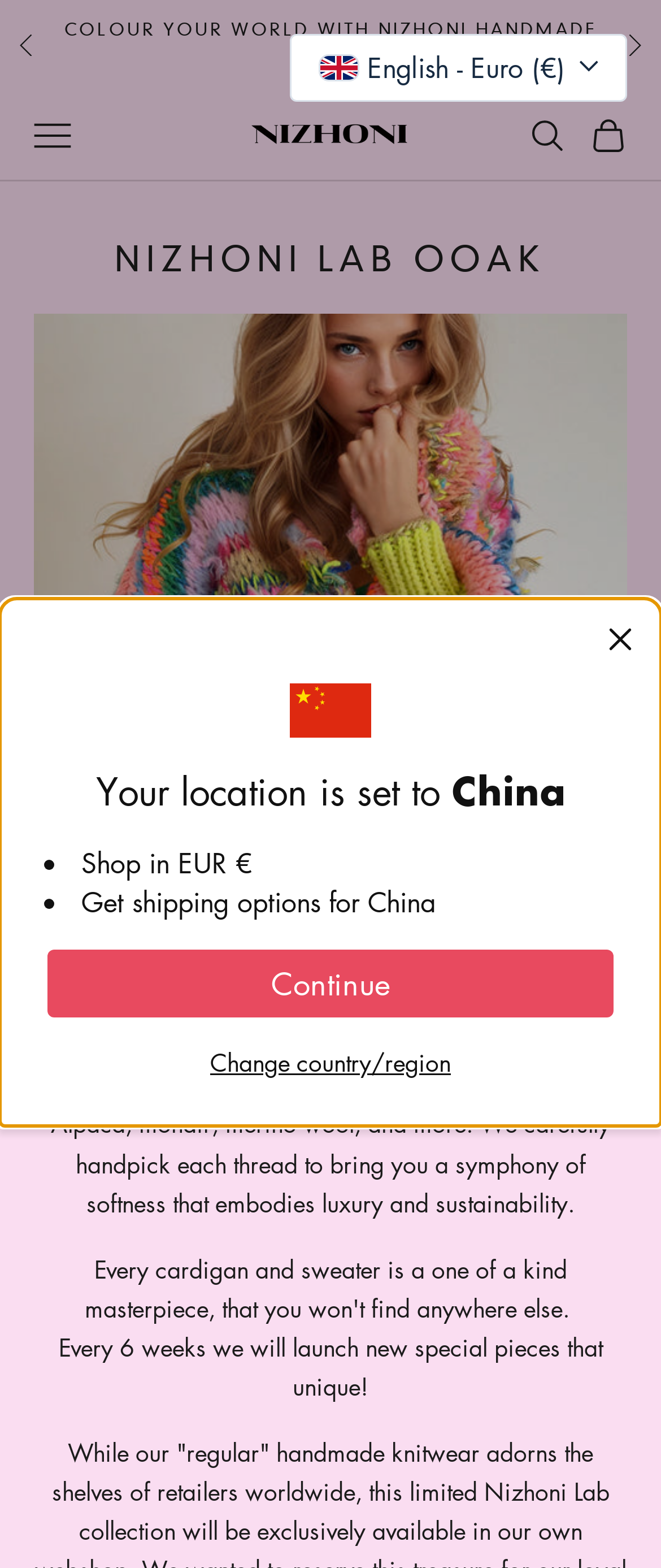Give a detailed explanation of the elements present on the webpage.

The webpage appears to be the homepage of Nizhoni Lab, a luxury handmade goods brand. At the top of the page, there is a notification bar that spans the entire width, informing users that their location is set to China and providing options to shop in EUR €, get shipping options, and change the country or region. This bar contains a dismiss button on the right side.

Below the notification bar, there is a carousel section with previous and next buttons on either side, featuring a promotional message that reads "COLOUR YOUR WORLD WITH NIZHONI HANDMADE LUXURY". 

The main header section contains the brand's logo, "NIZHONI.ES", in the center, flanked by primary and secondary navigation menus on the left and right sides, respectively. The primary navigation menu has an open navigation menu button, while the secondary navigation menu contains links to open the search and cart sections.

The main content area features a heading that reads "NIZHONI LAB OOAK" and a paragraph of text that describes the brand's workshop and patio, where they create unique and magical pieces. Below this, there is another paragraph that announces the launch of new special pieces every 6 weeks.

On the top-right corner of the page, there are three small elements: an English language indicator, a separator line, and a Euro currency indicator.